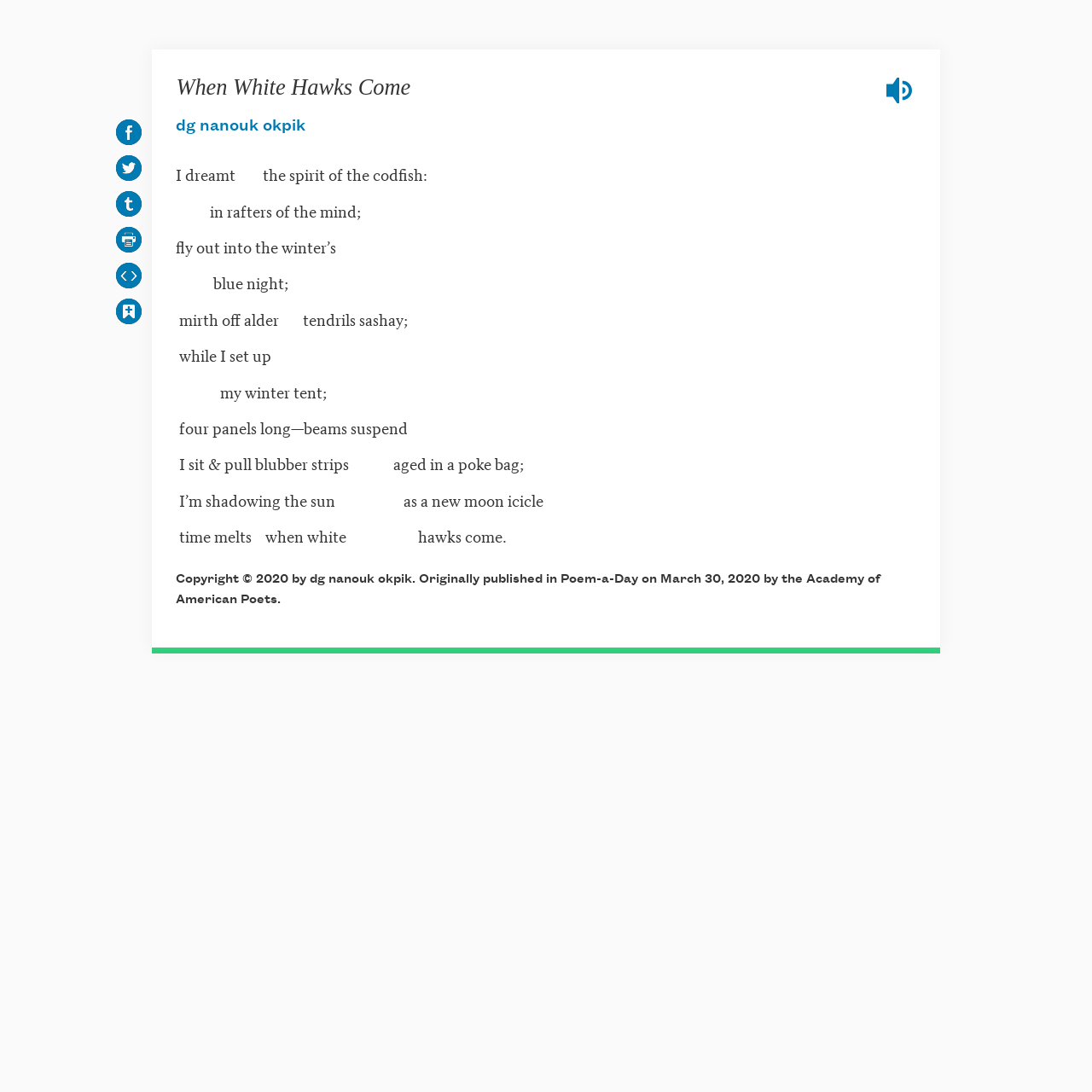Using the webpage screenshot, locate the HTML element that fits the following description and provide its bounding box: "Combos".

None